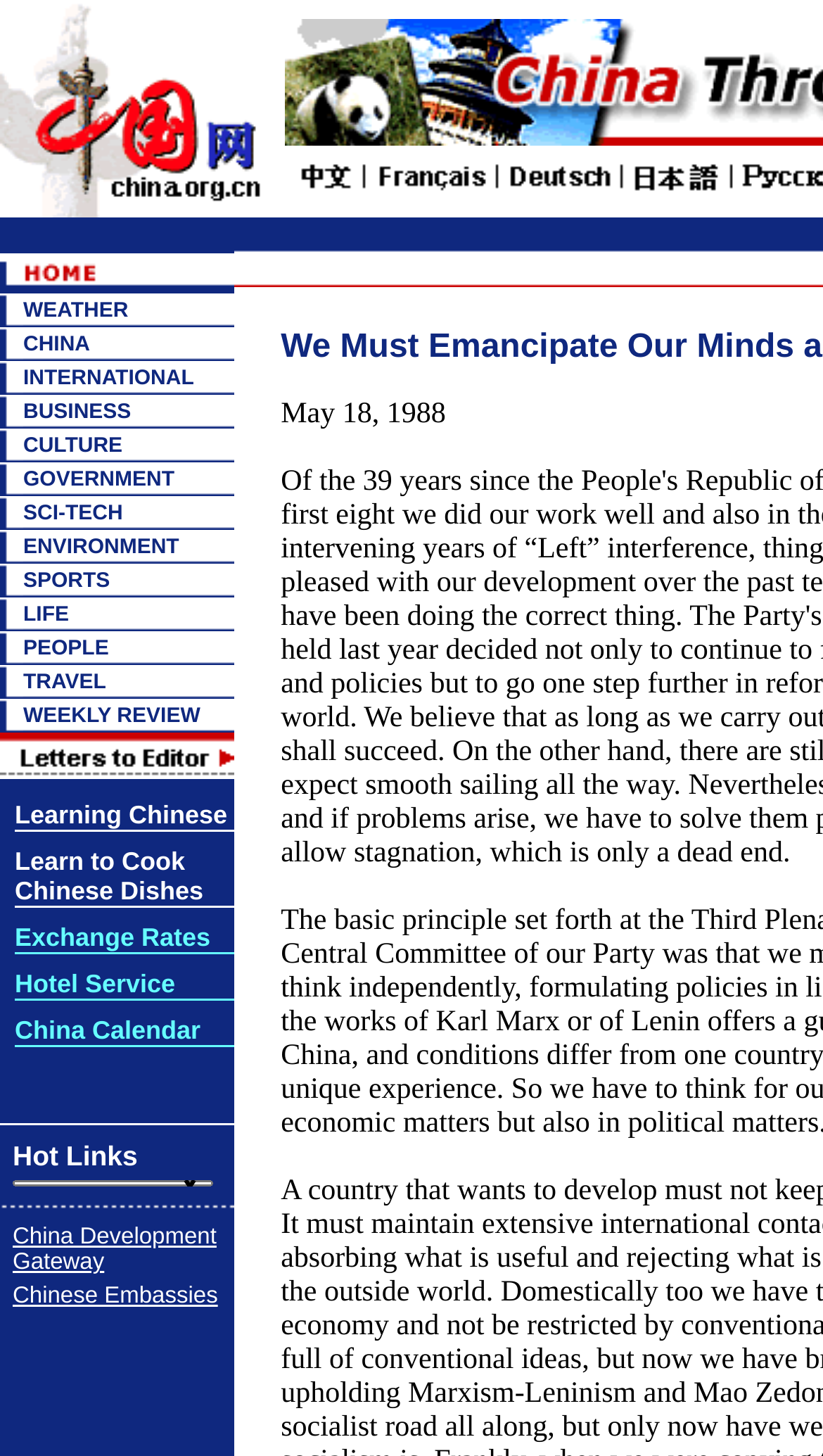Could you highlight the region that needs to be clicked to execute the instruction: "Click the CHINA link"?

[0.028, 0.228, 0.109, 0.244]